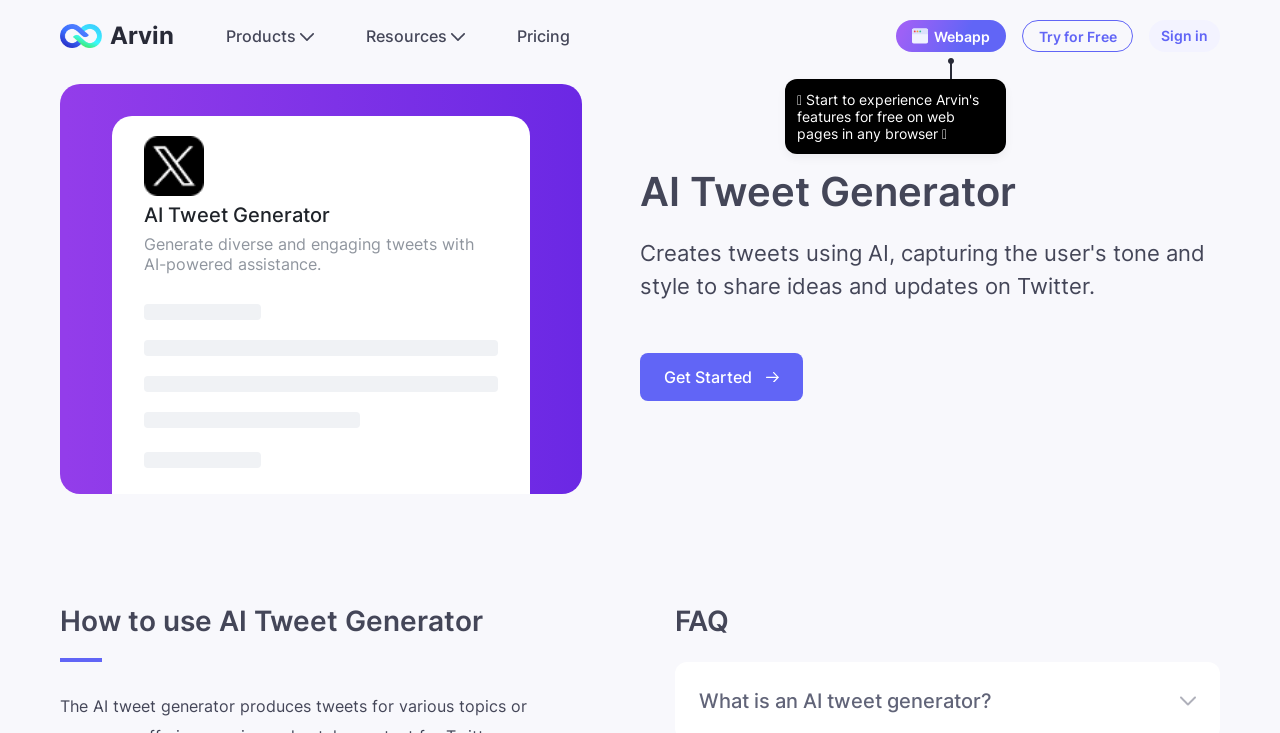Look at the image and give a detailed response to the following question: What is the navigation menu item next to 'Products'?

The navigation menu items are listed horizontally, and the 'Resources' button is located next to the 'Products' button, as indicated by their bounding box coordinates.